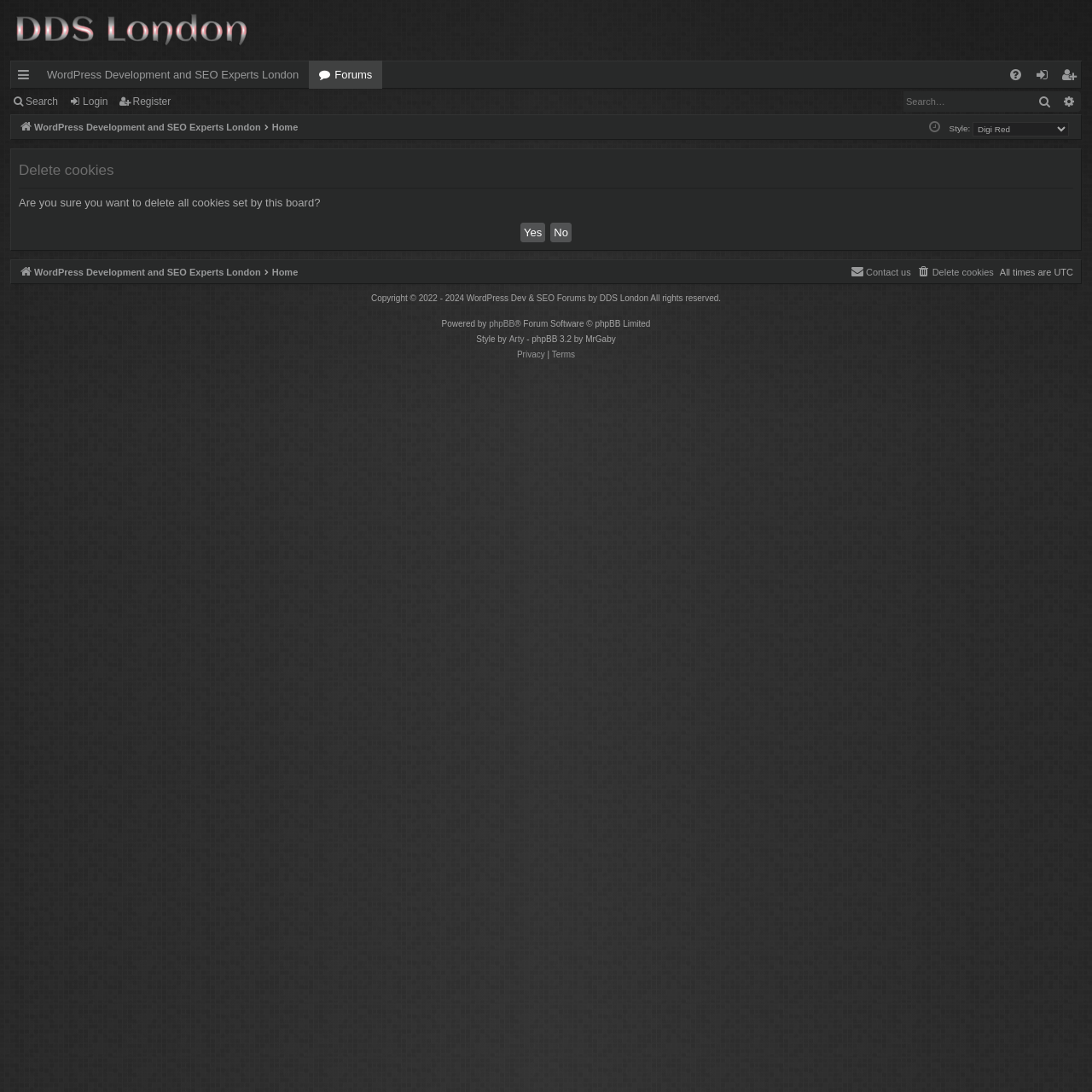Determine the bounding box coordinates of the clickable region to follow the instruction: "Learn about 'Fall-proofing Home Safety'".

None